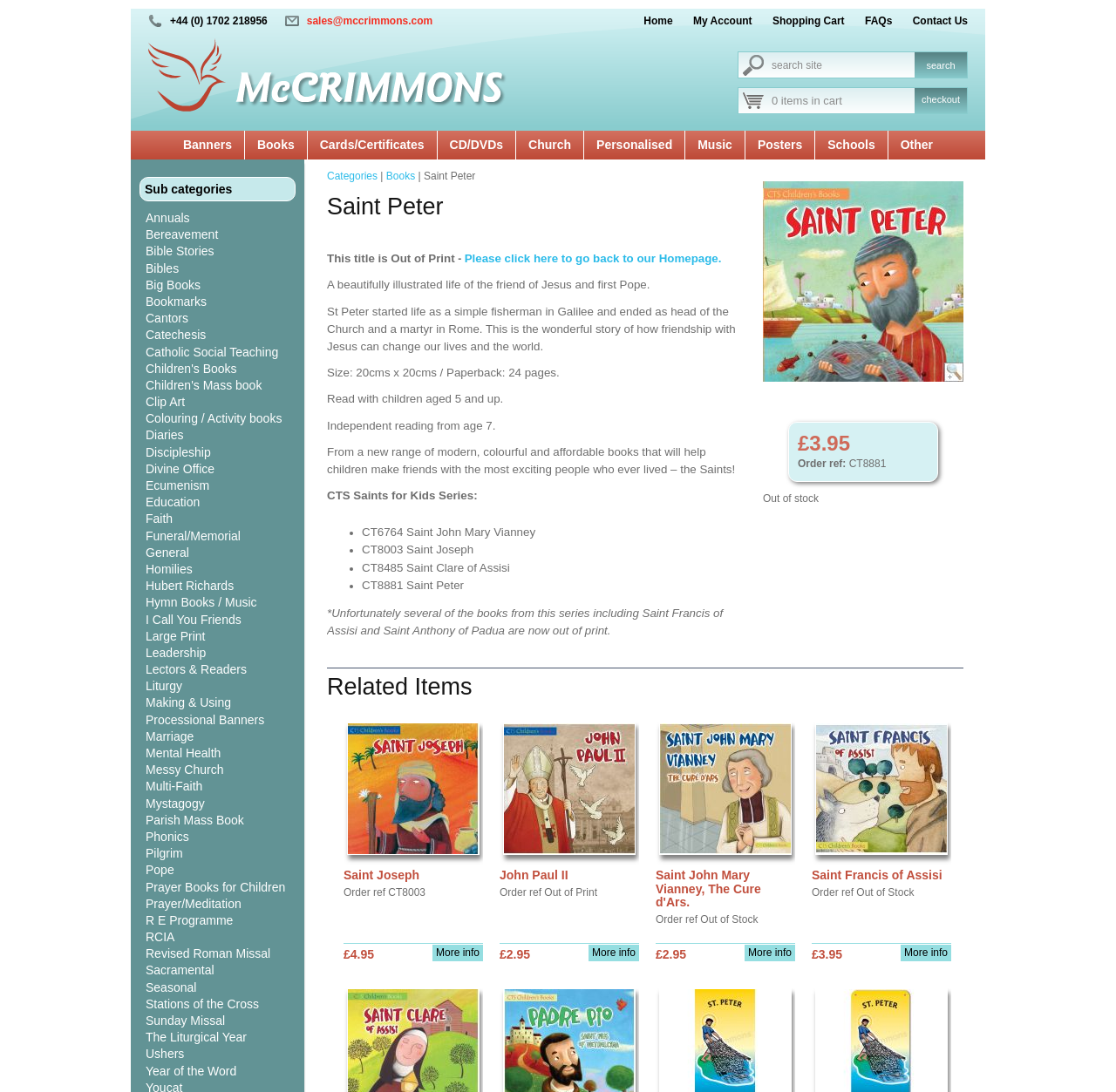Please determine the bounding box coordinates of the area that needs to be clicked to complete this task: 'contact us'. The coordinates must be four float numbers between 0 and 1, formatted as [left, top, right, bottom].

[0.802, 0.014, 0.867, 0.025]